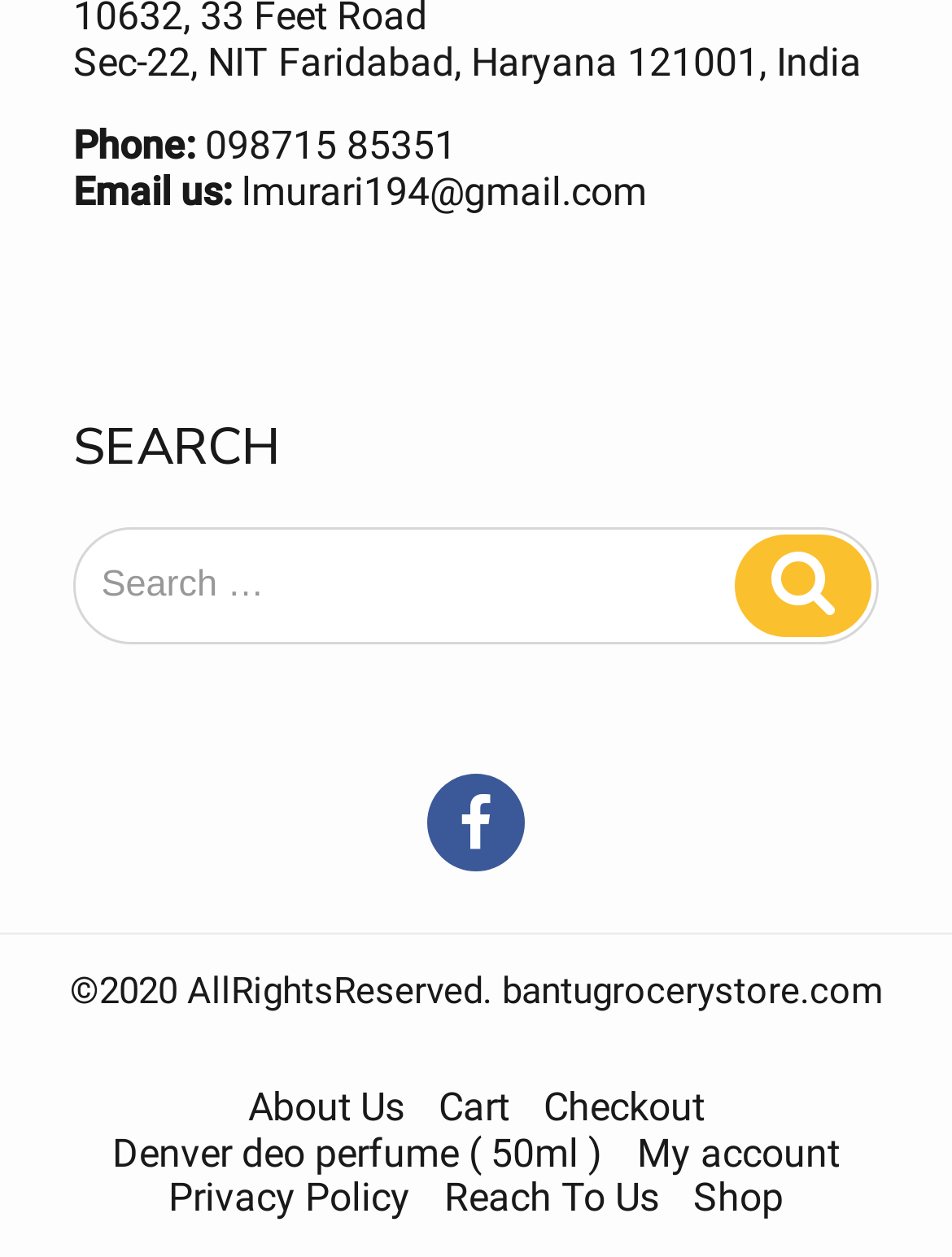Refer to the screenshot and answer the following question in detail:
What is the purpose of the search box?

I inferred the purpose of the search box by looking at the text 'Search for:' next to it and the button that says 'Search', which suggests that it is used to search for products on the website.